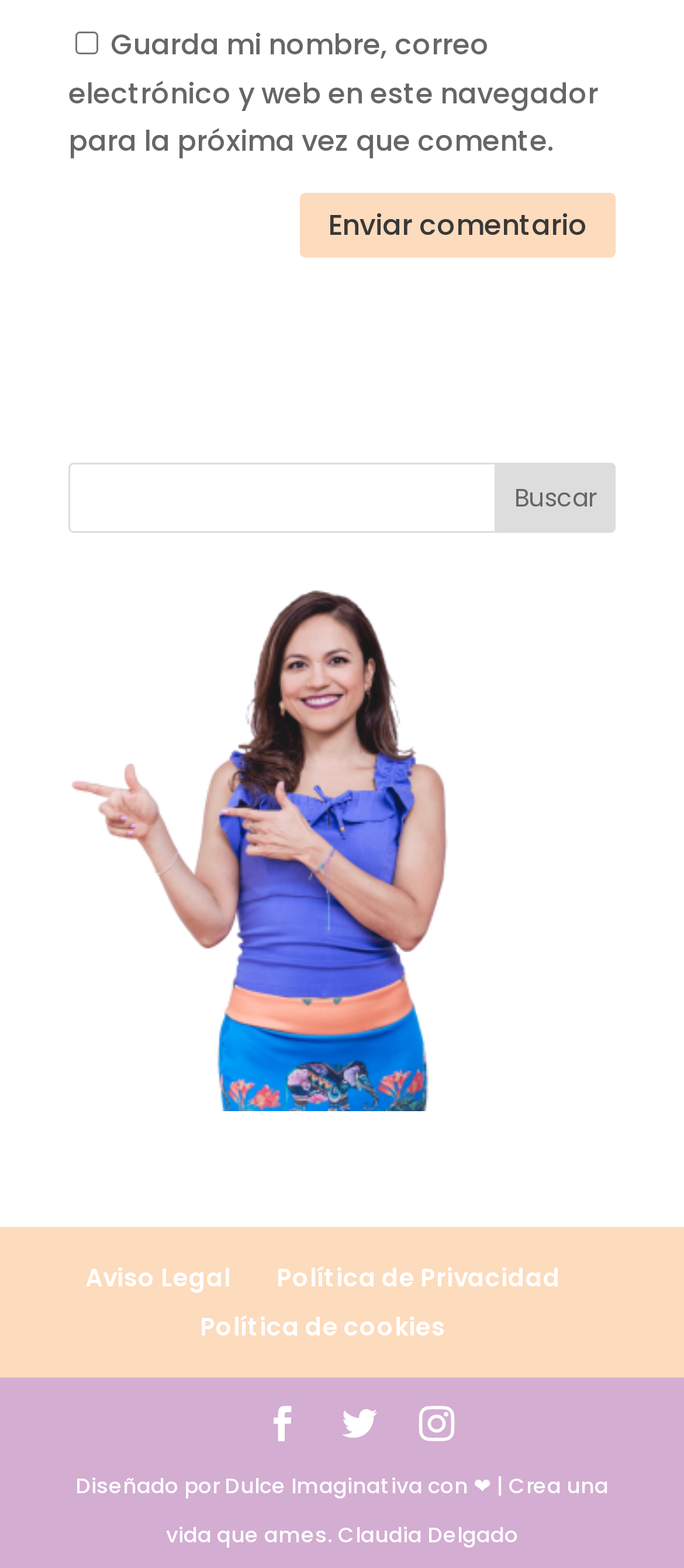What is the function of the button with the text 'Buscar'?
We need a detailed and meticulous answer to the question.

The button with the text 'Buscar' is located next to a textbox, which suggests that it is a search function. When clicked, it likely searches for the text entered in the textbox.